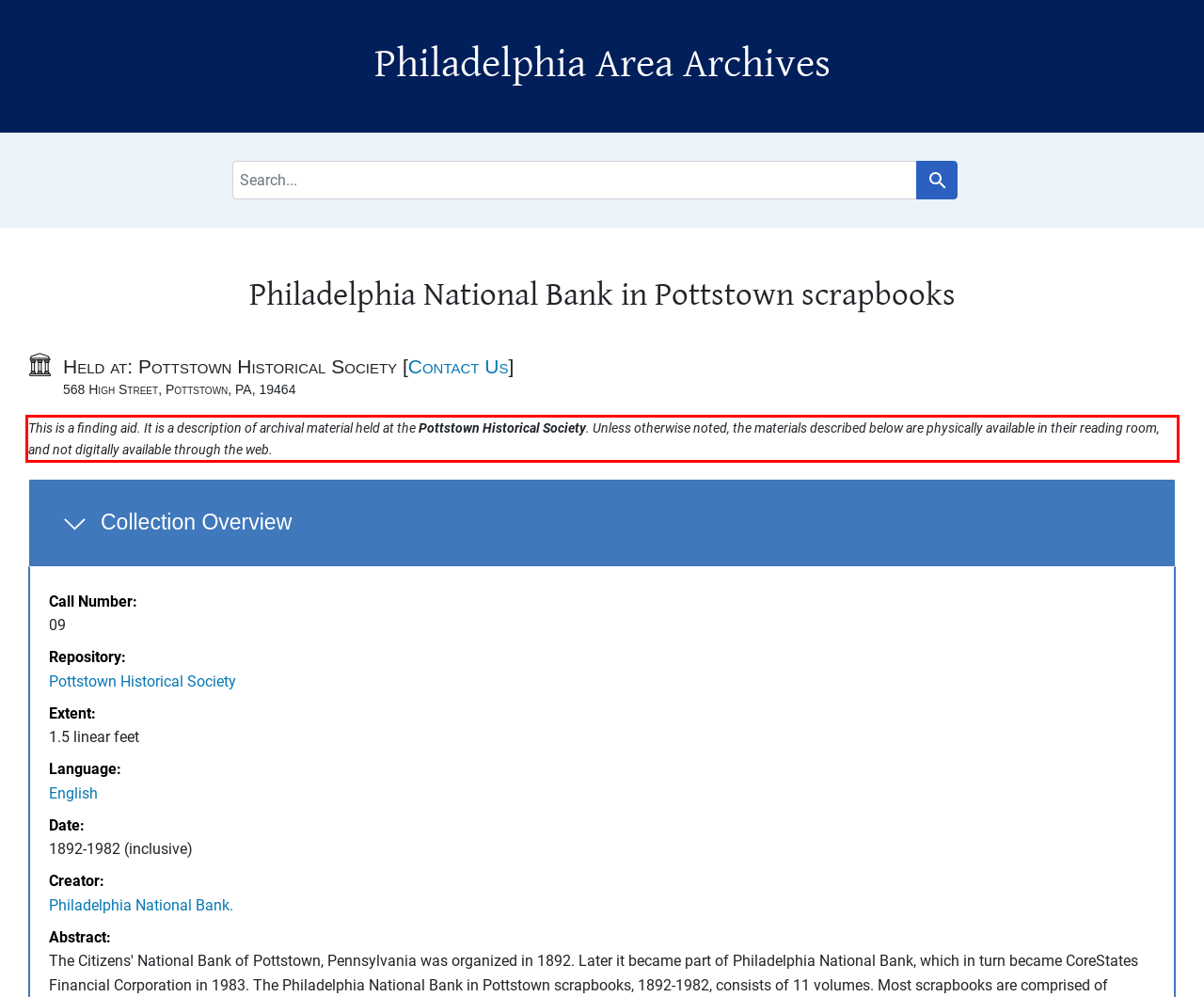Given a screenshot of a webpage with a red bounding box, please identify and retrieve the text inside the red rectangle.

This is a finding aid. It is a description of archival material held at the Pottstown Historical Society. Unless otherwise noted, the materials described below are physically available in their reading room, and not digitally available through the web.